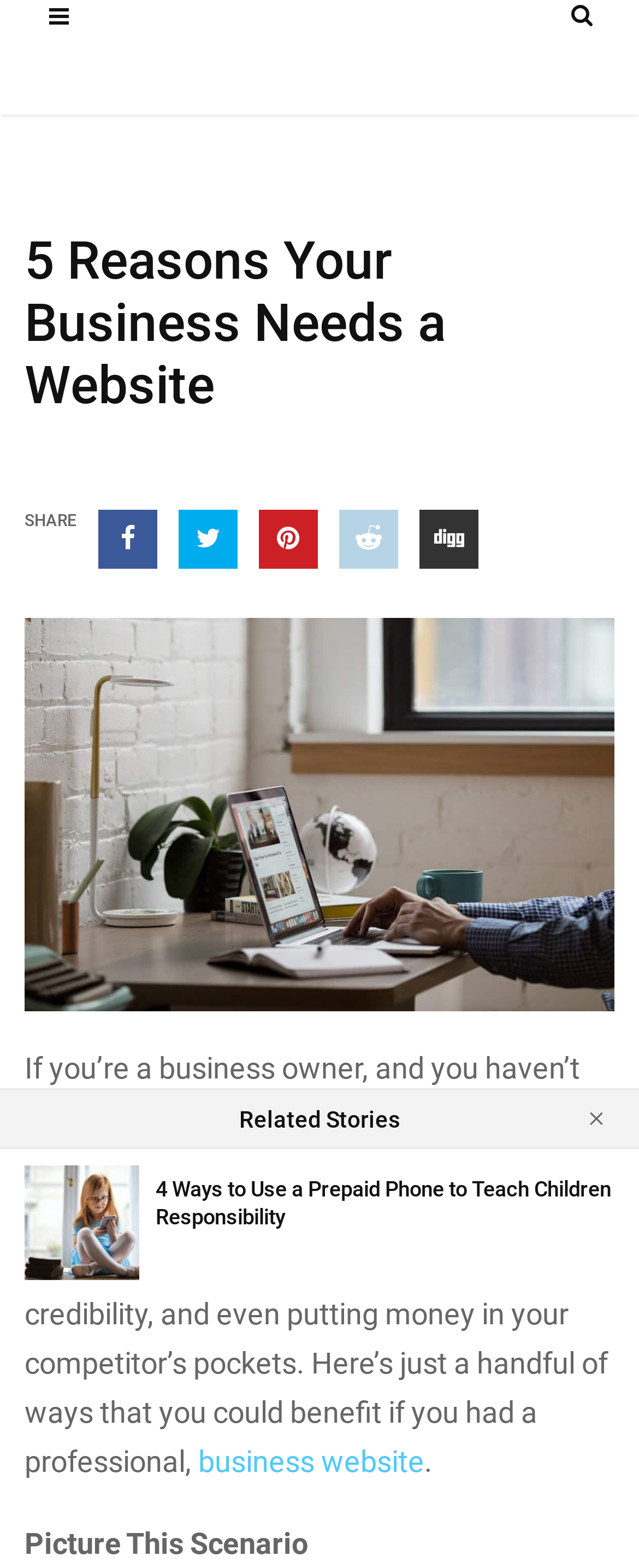Give a one-word or short phrase answer to the question: 
What is the tone of the webpage?

Informative